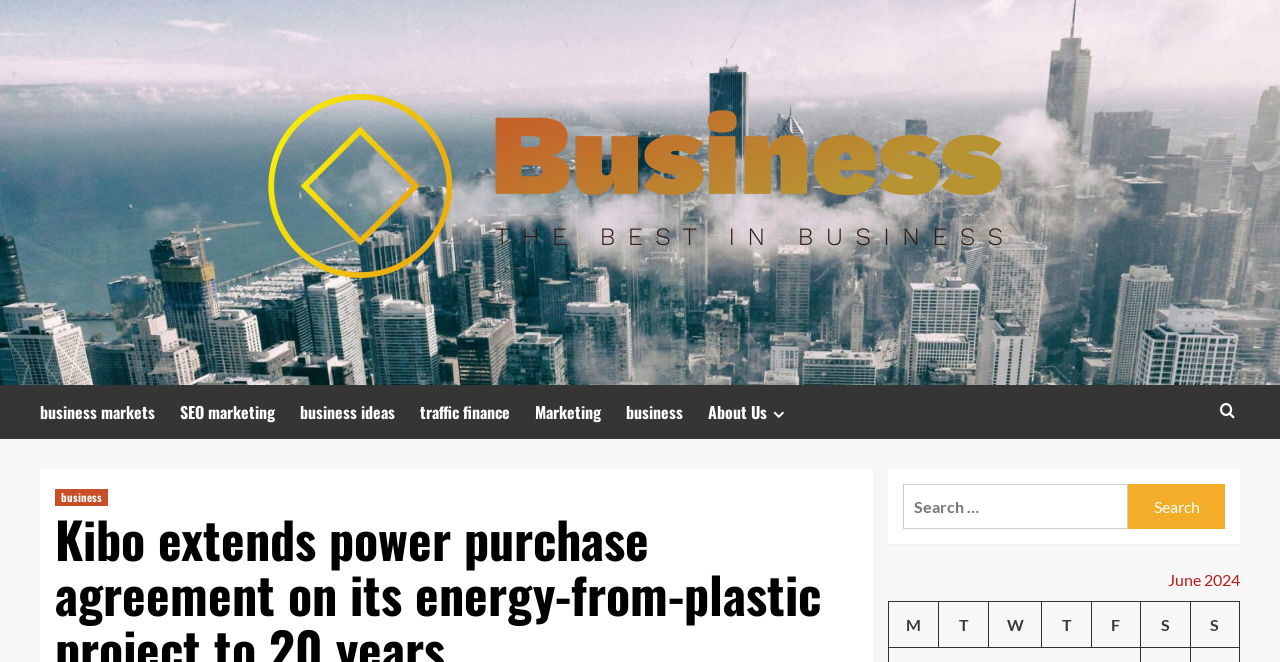Please provide the bounding box coordinates for the element that needs to be clicked to perform the following instruction: "Click on the 'Marketing' link". The coordinates should be given as four float numbers between 0 and 1, i.e., [left, top, right, bottom].

[0.418, 0.582, 0.489, 0.663]